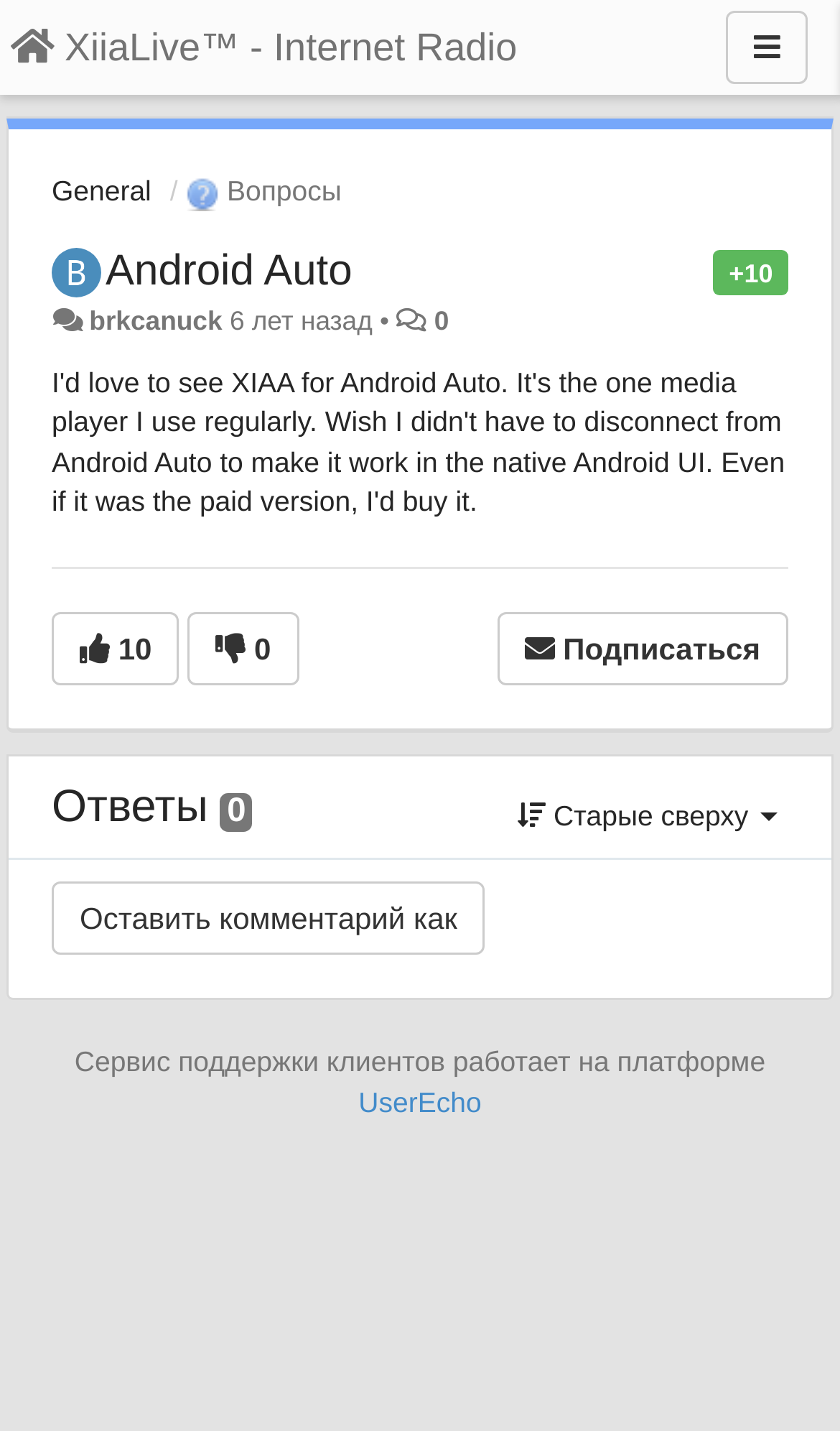Please determine the bounding box coordinates of the element to click in order to execute the following instruction: "View the XiiaLive™ - Internet Radio link". The coordinates should be four float numbers between 0 and 1, specified as [left, top, right, bottom].

[0.0, 0.005, 0.654, 0.062]